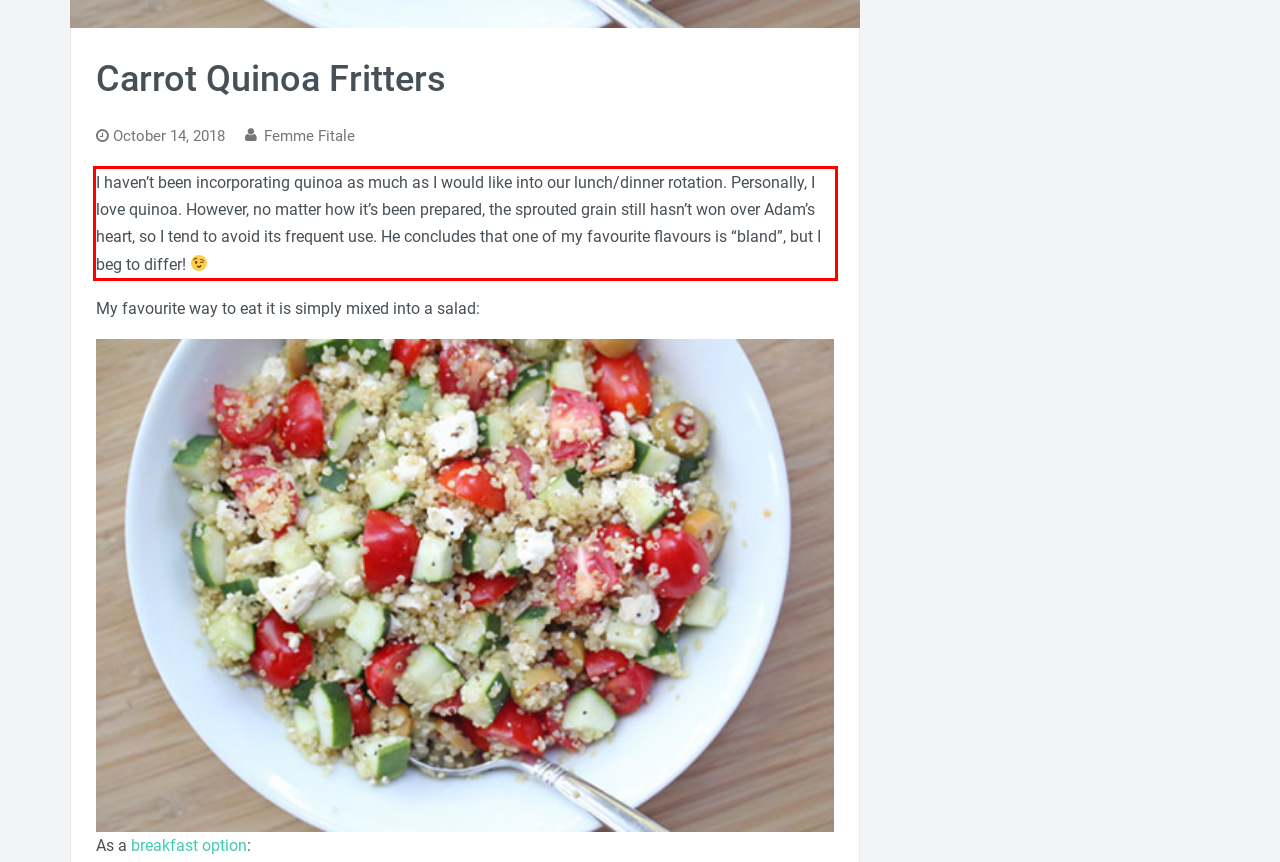You have a screenshot of a webpage where a UI element is enclosed in a red rectangle. Perform OCR to capture the text inside this red rectangle.

I haven’t been incorporating quinoa as much as I would like into our lunch/dinner rotation. Personally, I love quinoa. However, no matter how it’s been prepared, the sprouted grain still hasn’t won over Adam’s heart, so I tend to avoid its frequent use. He concludes that one of my favourite flavours is “bland”, but I beg to differ!